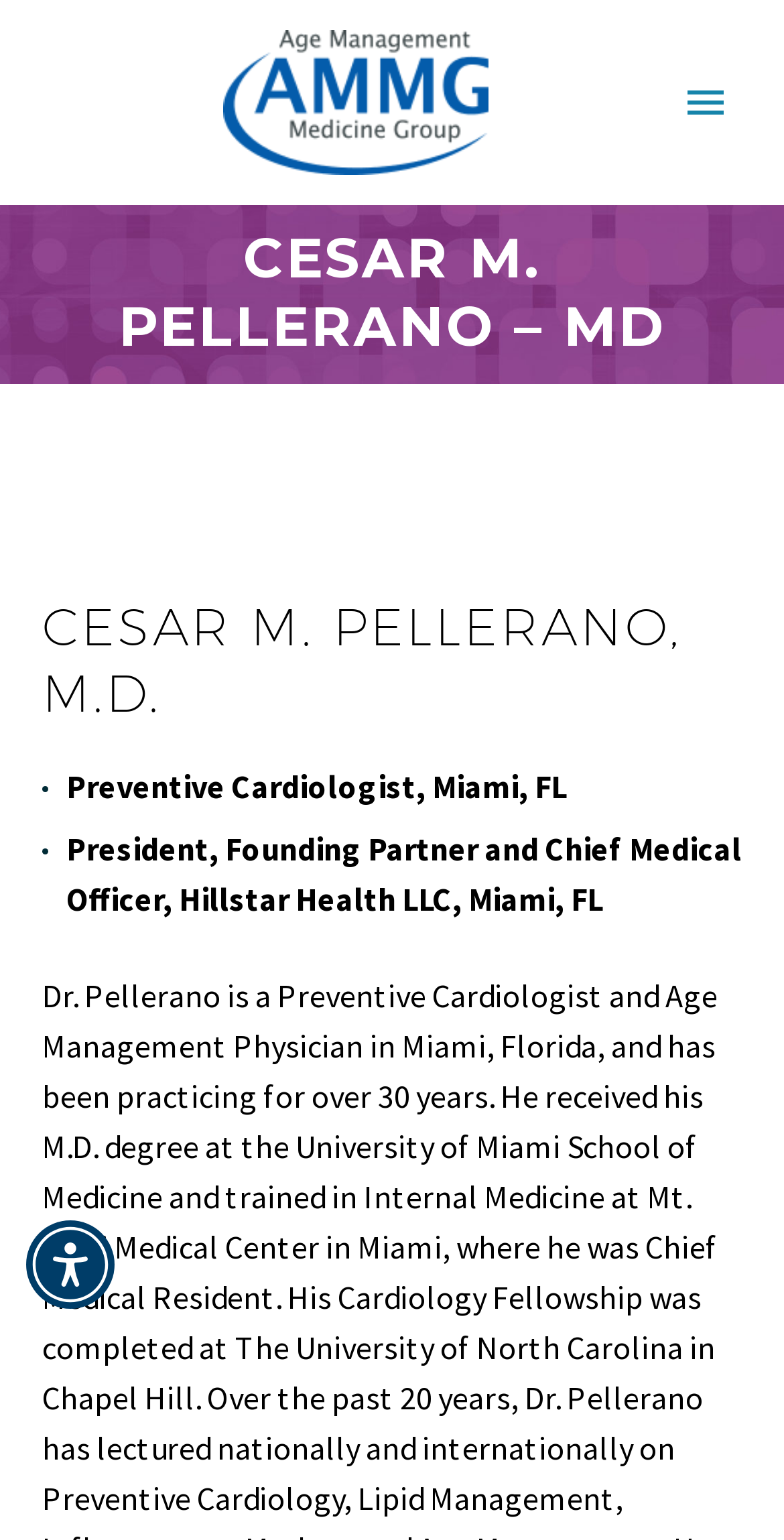Find the bounding box coordinates of the element's region that should be clicked in order to follow the given instruction: "Click the Primary Menu button". The coordinates should consist of four float numbers between 0 and 1, i.e., [left, top, right, bottom].

[0.854, 0.047, 0.946, 0.086]